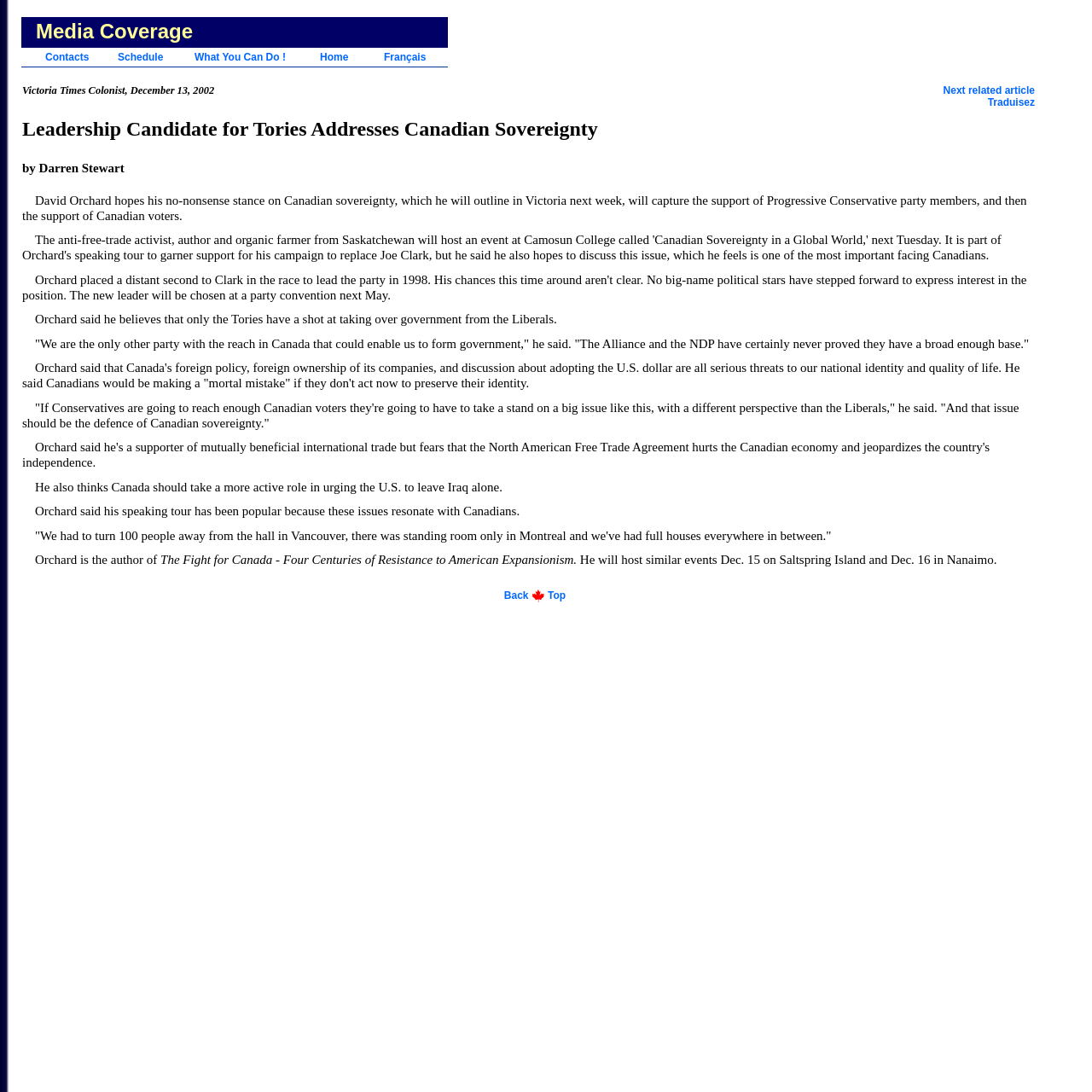Please answer the following question using a single word or phrase: 
What is the name of the person mentioned in the article?

David Orchard